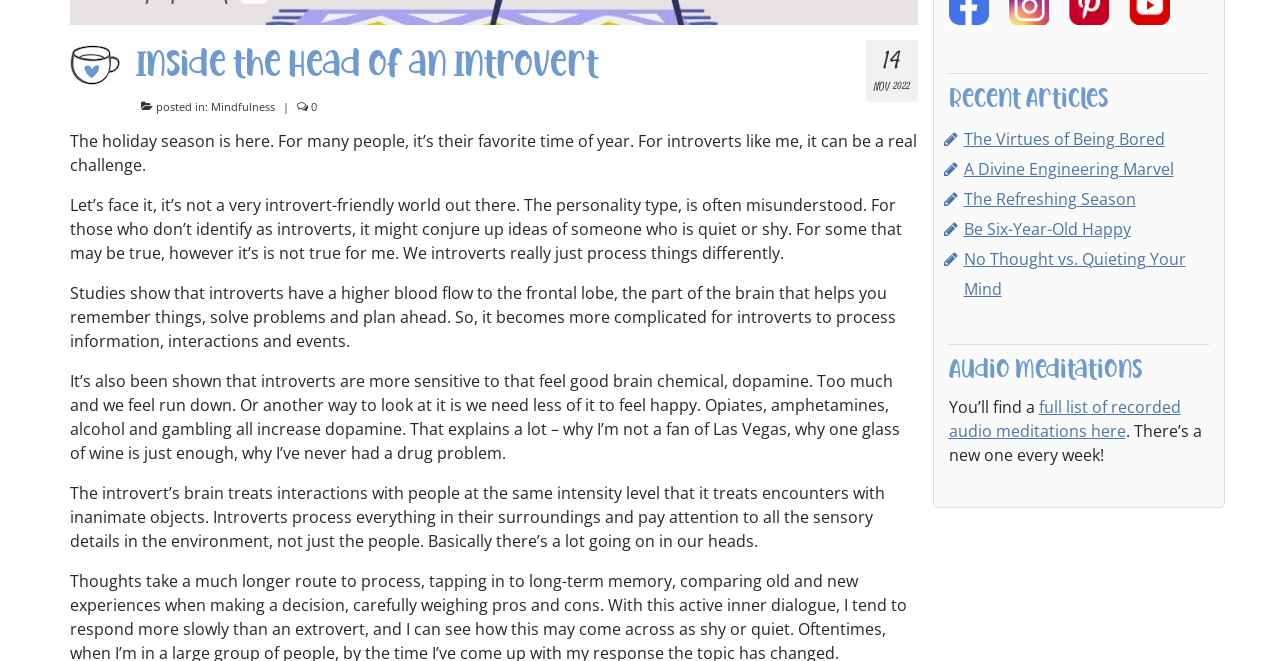Identify the bounding box for the UI element specified in this description: "A Divine Engineering Marvel". The coordinates must be four float numbers between 0 and 1, formatted as [left, top, right, bottom].

[0.753, 0.239, 0.917, 0.272]